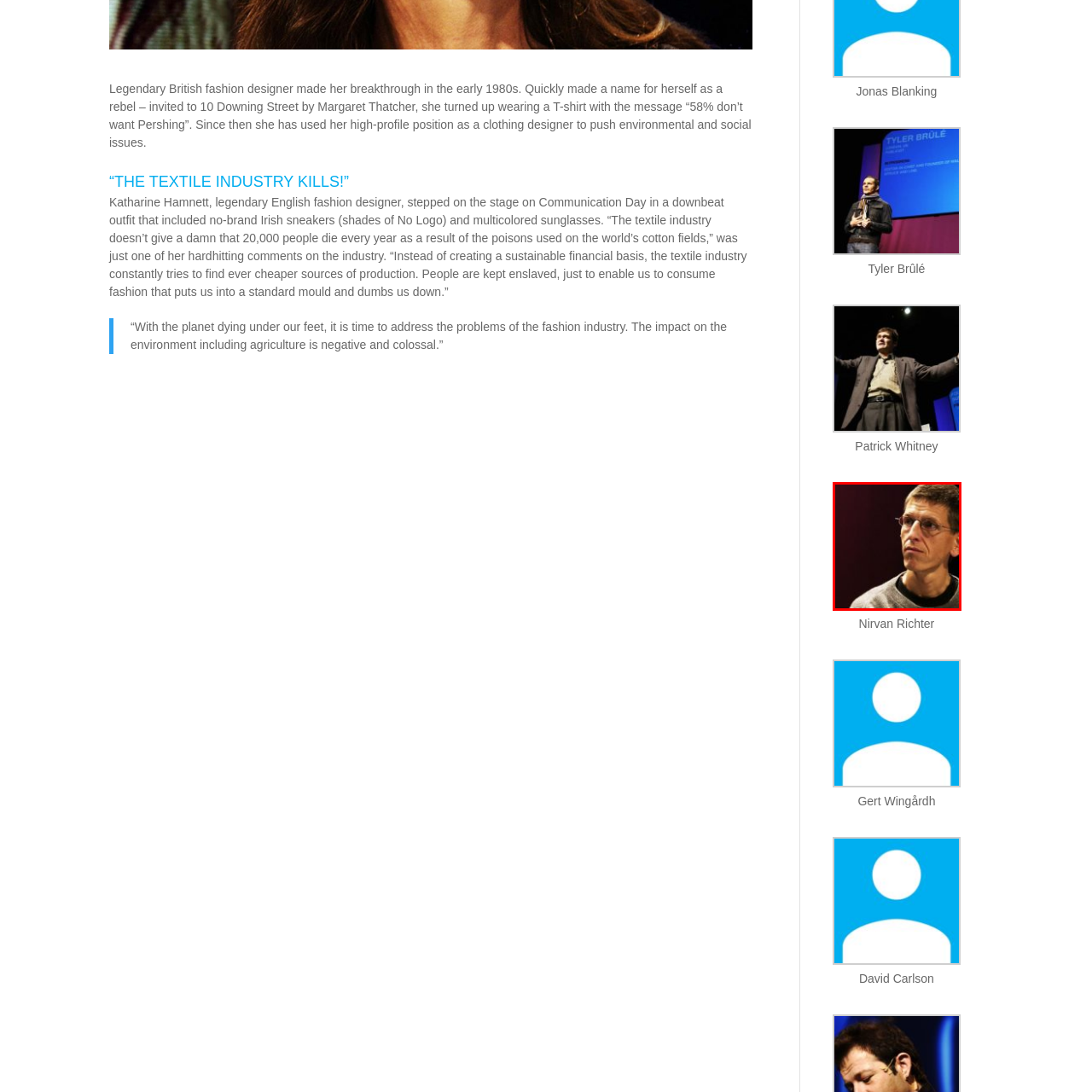Check the area bordered by the red box and provide a single word or phrase as the answer to the question: What is the theme of the gallery?

Design and fashion industry